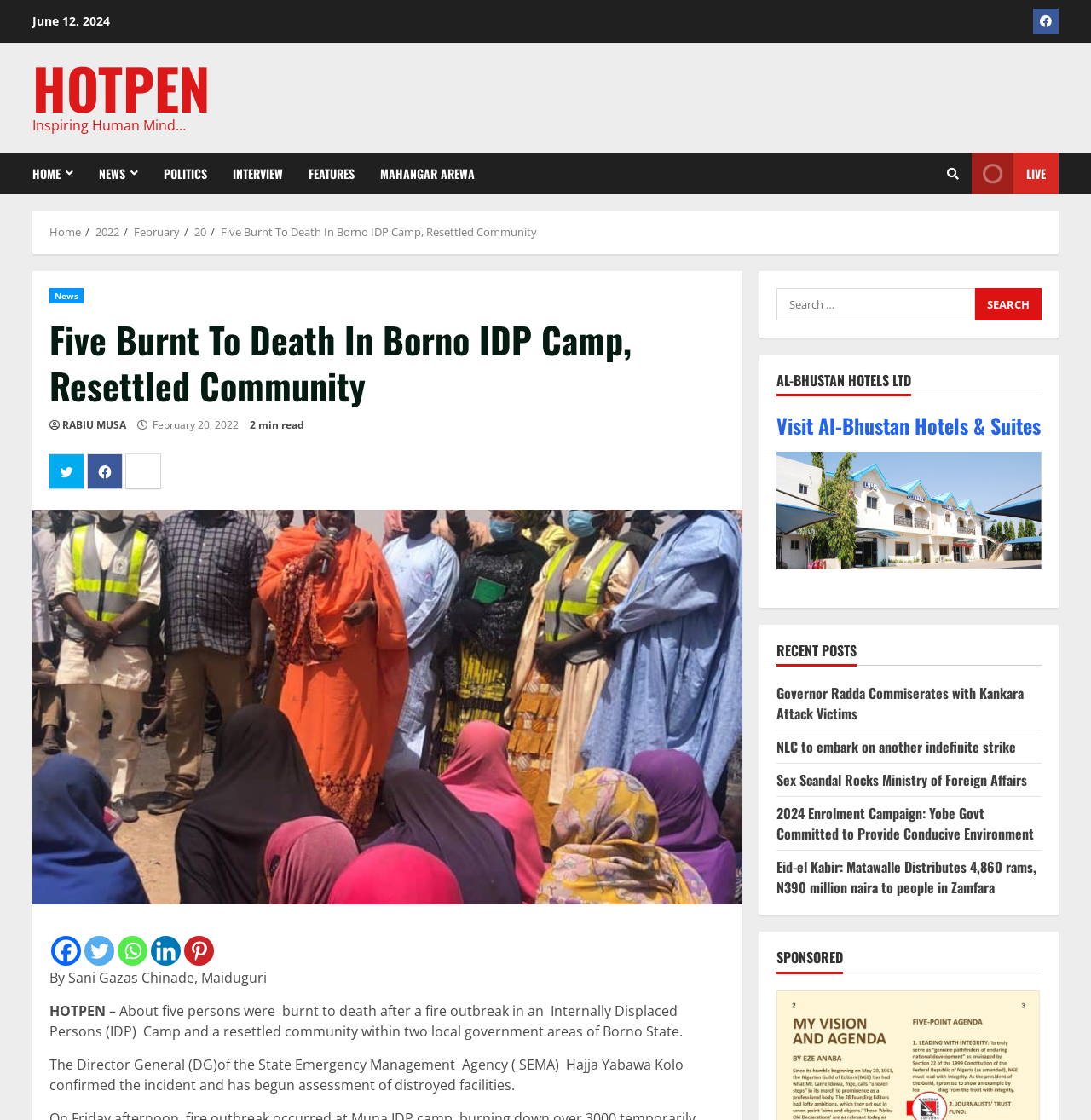Respond with a single word or phrase:
How many persons were burnt to death in the IDP camp?

five